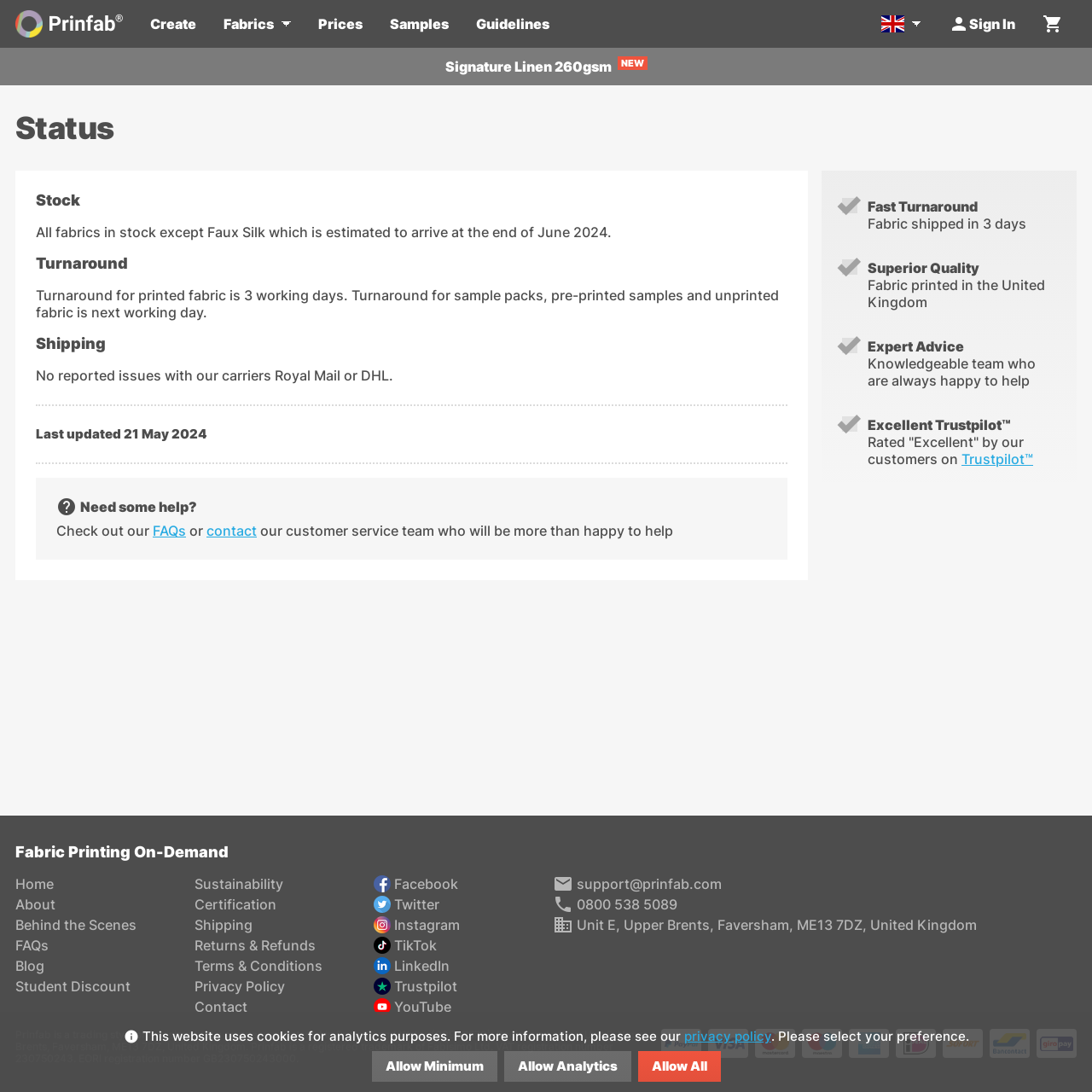Predict the bounding box of the UI element based on this description: "Allow Minimum".

[0.34, 0.962, 0.455, 0.991]